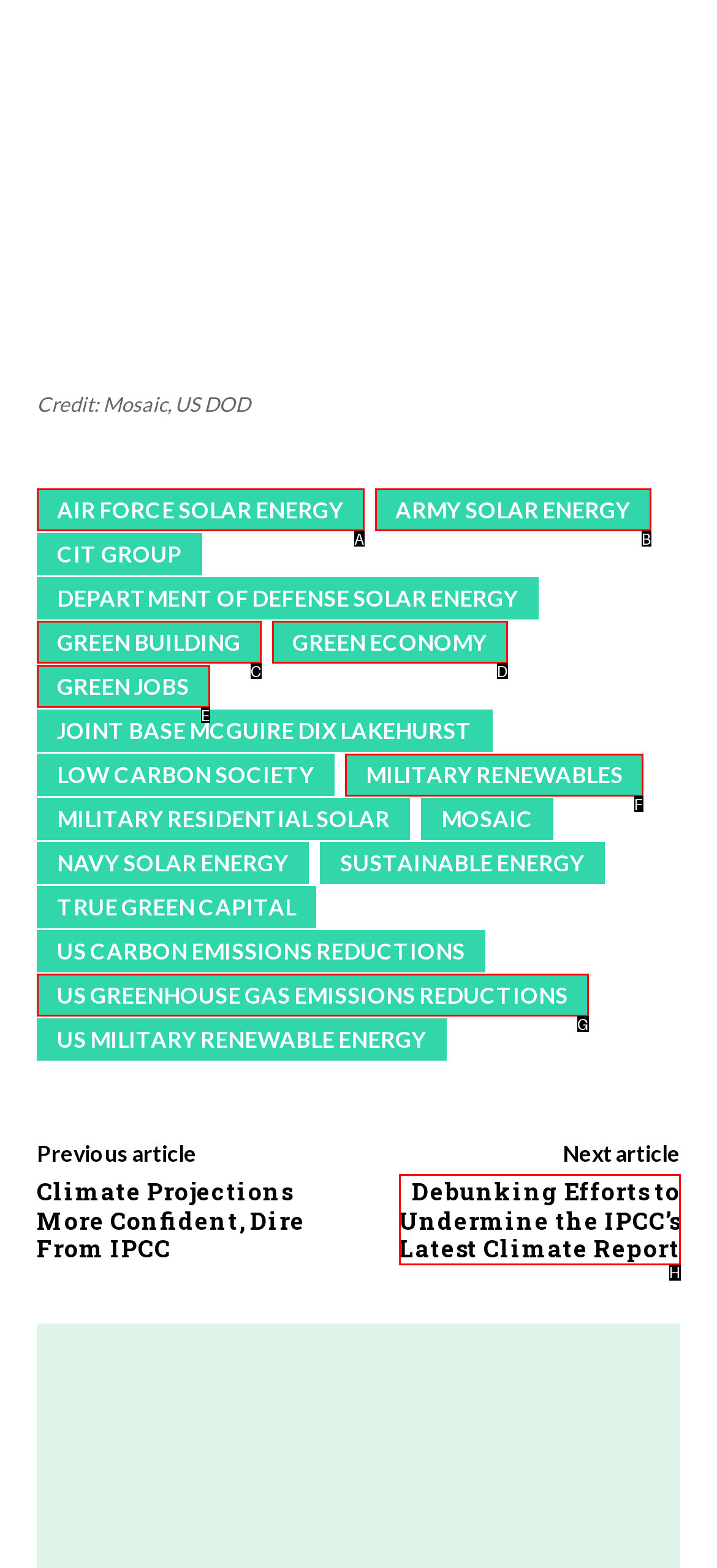Identify the correct UI element to click on to achieve the following task: Go to the MILITARY RENEWABLES website Respond with the corresponding letter from the given choices.

F